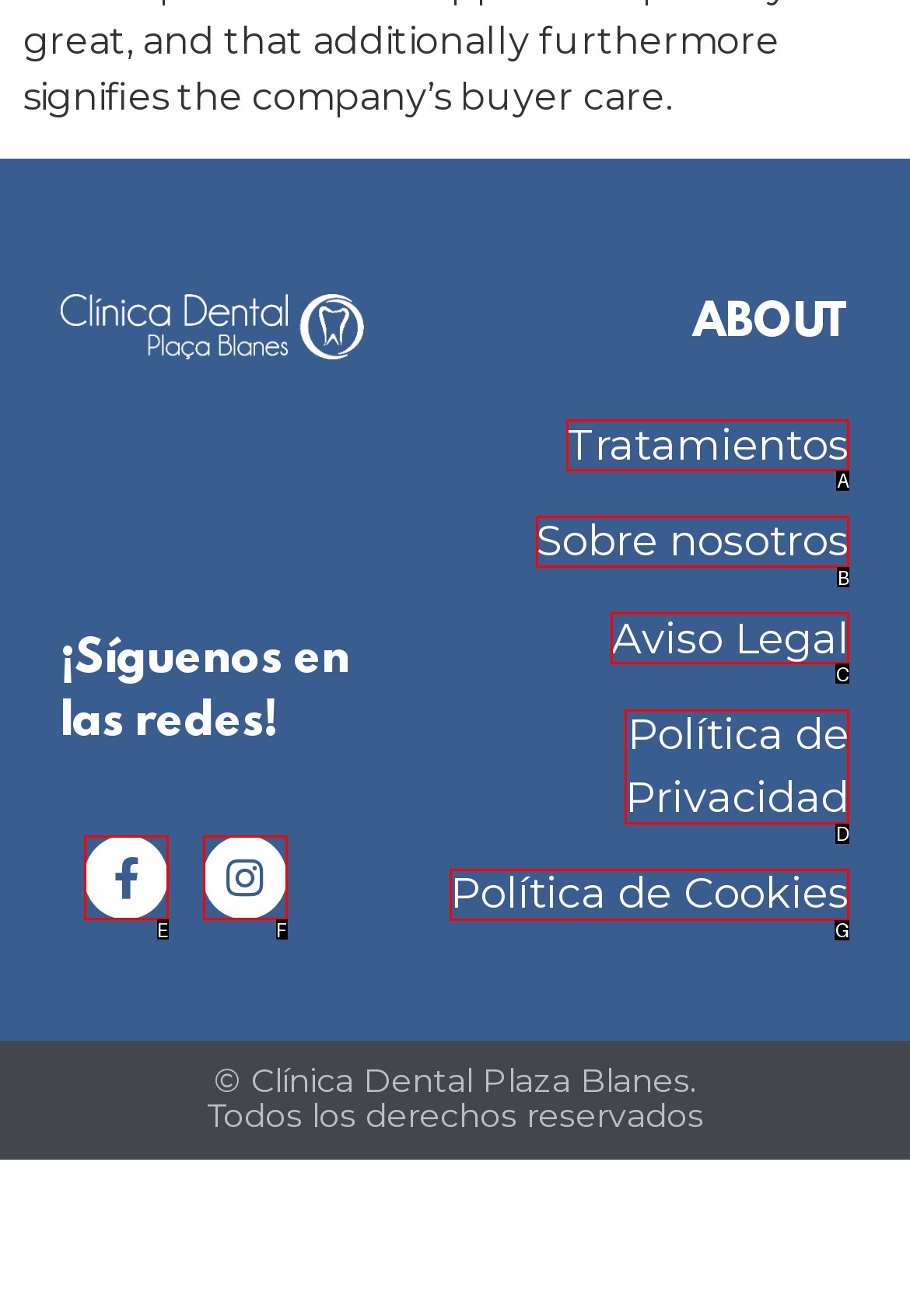Tell me which one HTML element best matches the description: alt="TriageNow Logo"
Answer with the option's letter from the given choices directly.

None